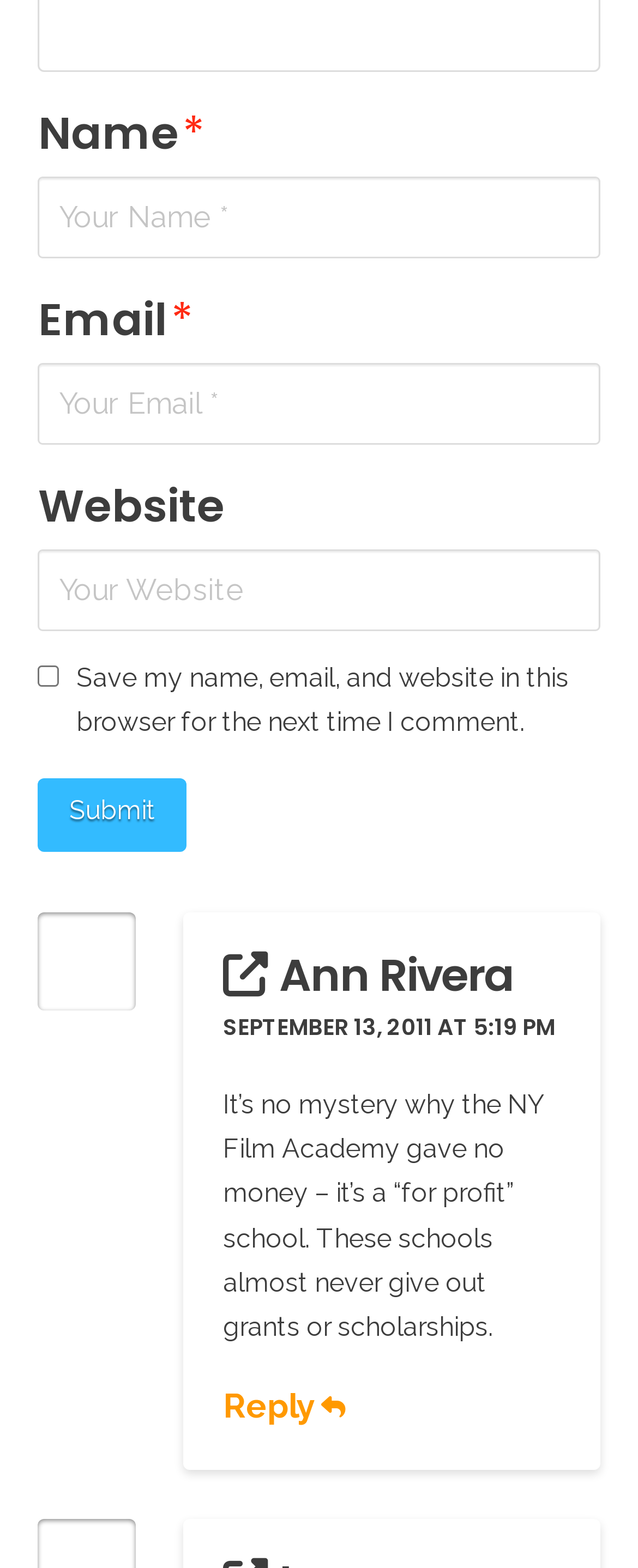What is the label of the first text box?
Examine the image and provide an in-depth answer to the question.

The first text box has a label 'Name' which is indicated by the StaticText element with OCR text 'Name' and bounding box coordinates [0.06, 0.065, 0.298, 0.106].